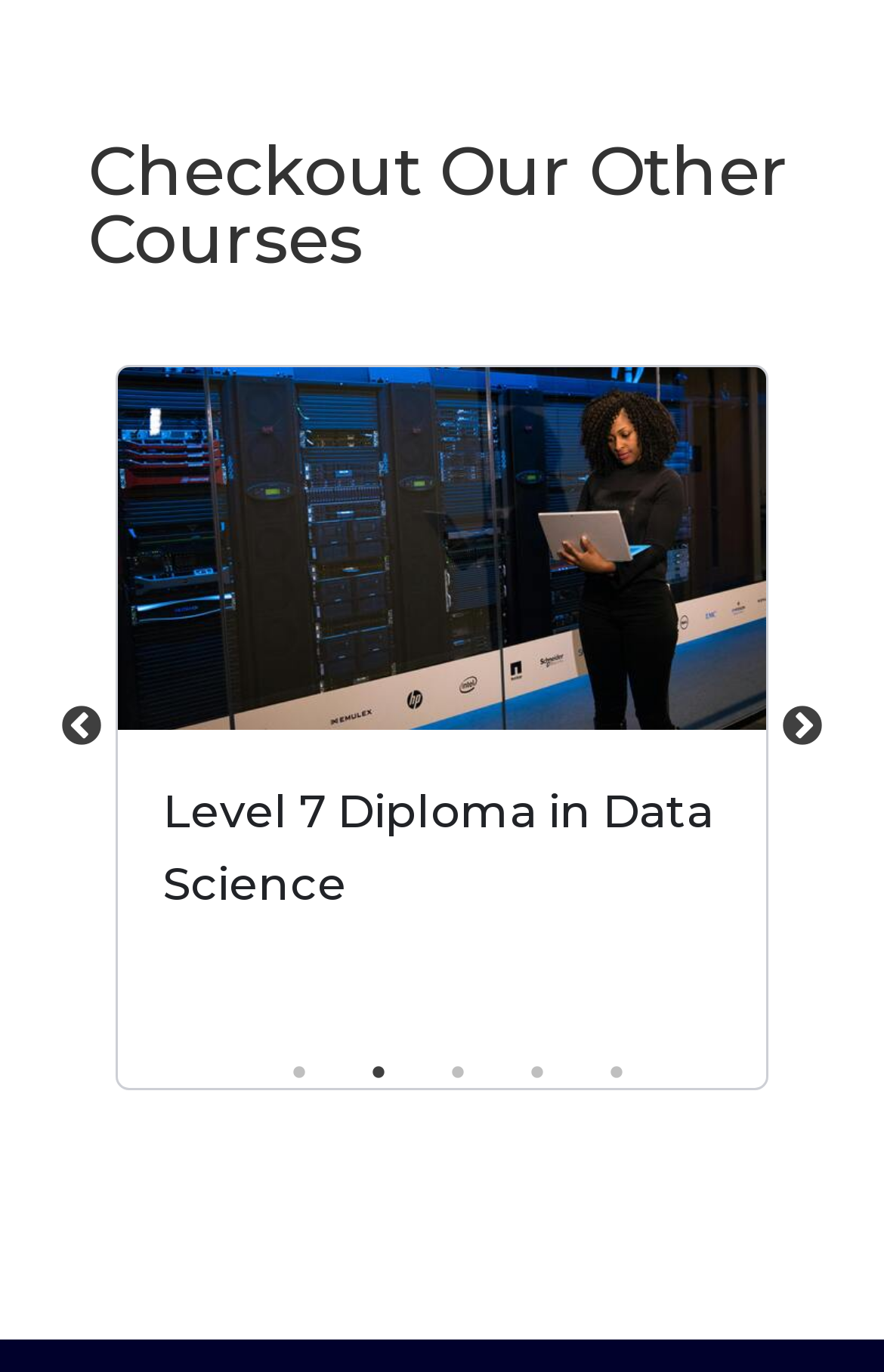Determine the bounding box for the HTML element described here: "1". The coordinates should be given as [left, top, right, bottom] with each number being a float between 0 and 1.

[0.313, 0.766, 0.364, 0.799]